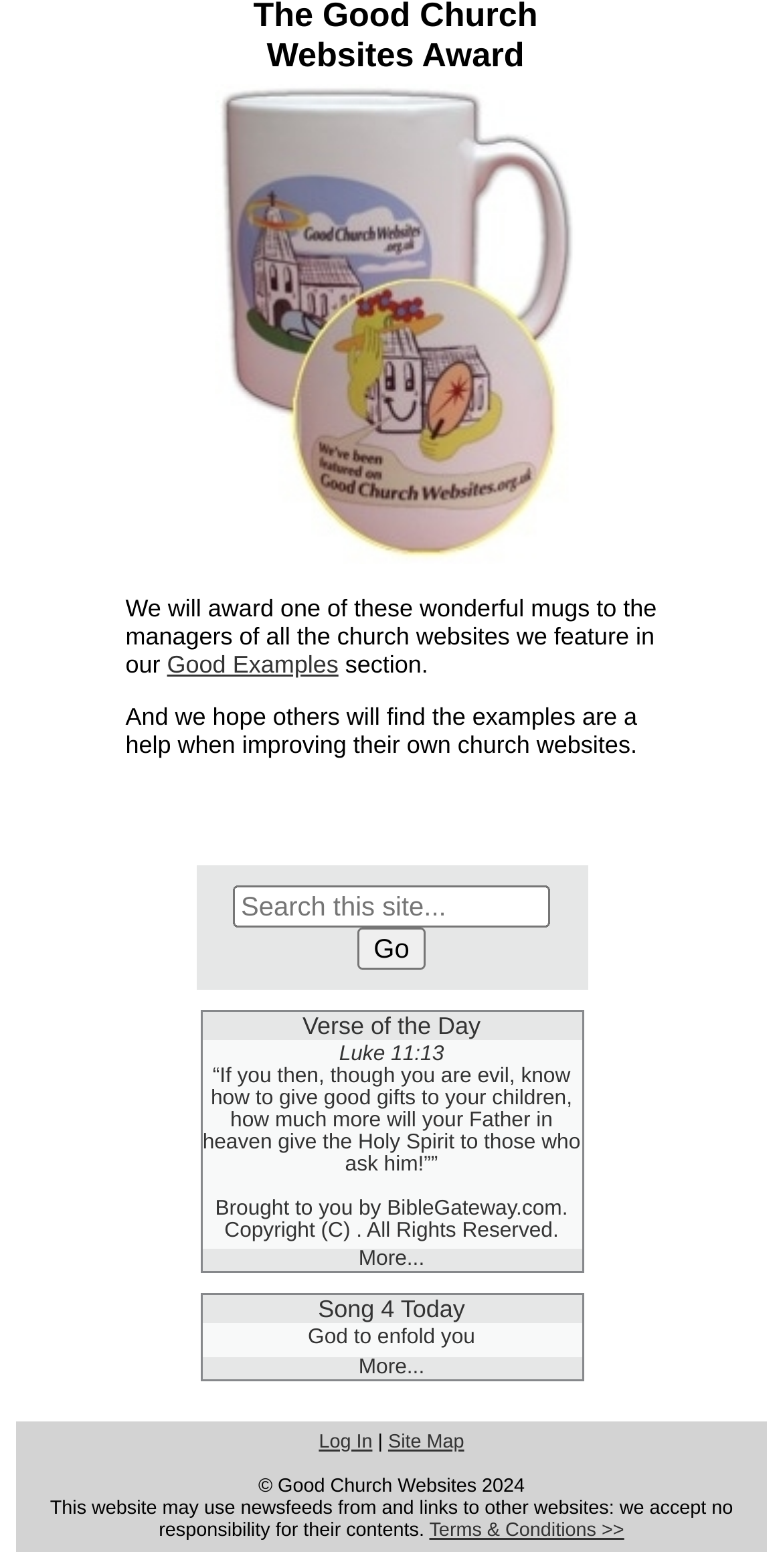Could you highlight the region that needs to be clicked to execute the instruction: "Read Verse of the Day"?

[0.386, 0.645, 0.614, 0.663]